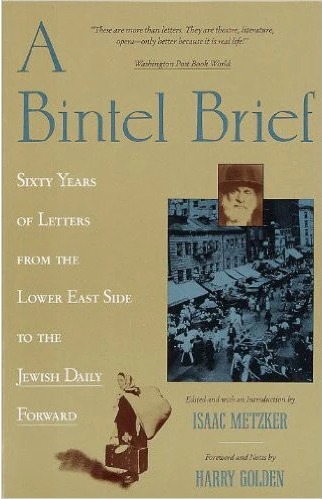In what year was the book published in paperback?
From the image, respond using a single word or phrase.

1990